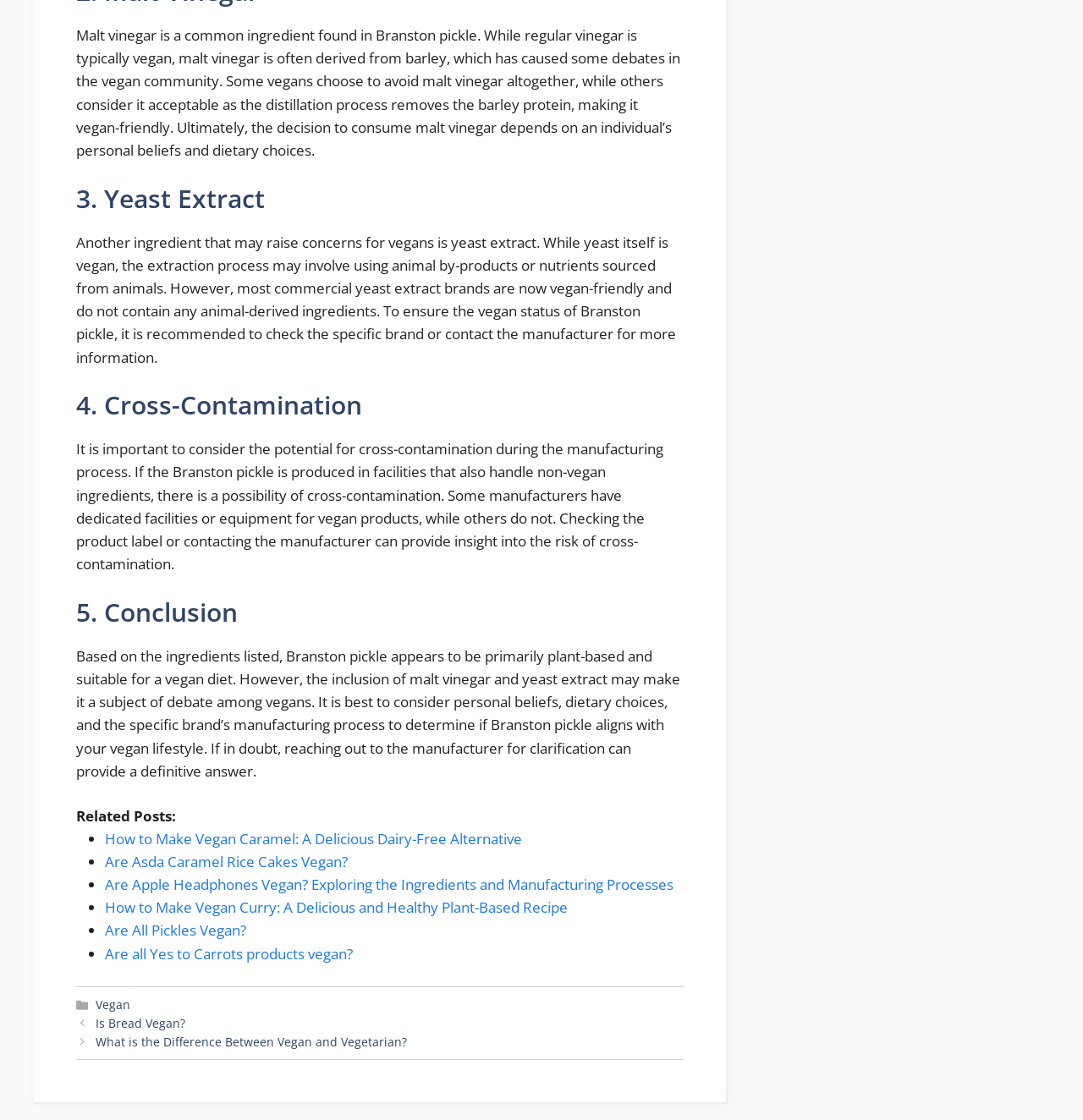Please identify the bounding box coordinates of the element's region that needs to be clicked to fulfill the following instruction: "Go to the 'Posts' page". The bounding box coordinates should consist of four float numbers between 0 and 1, i.e., [left, top, right, bottom].

[0.07, 0.906, 0.631, 0.938]